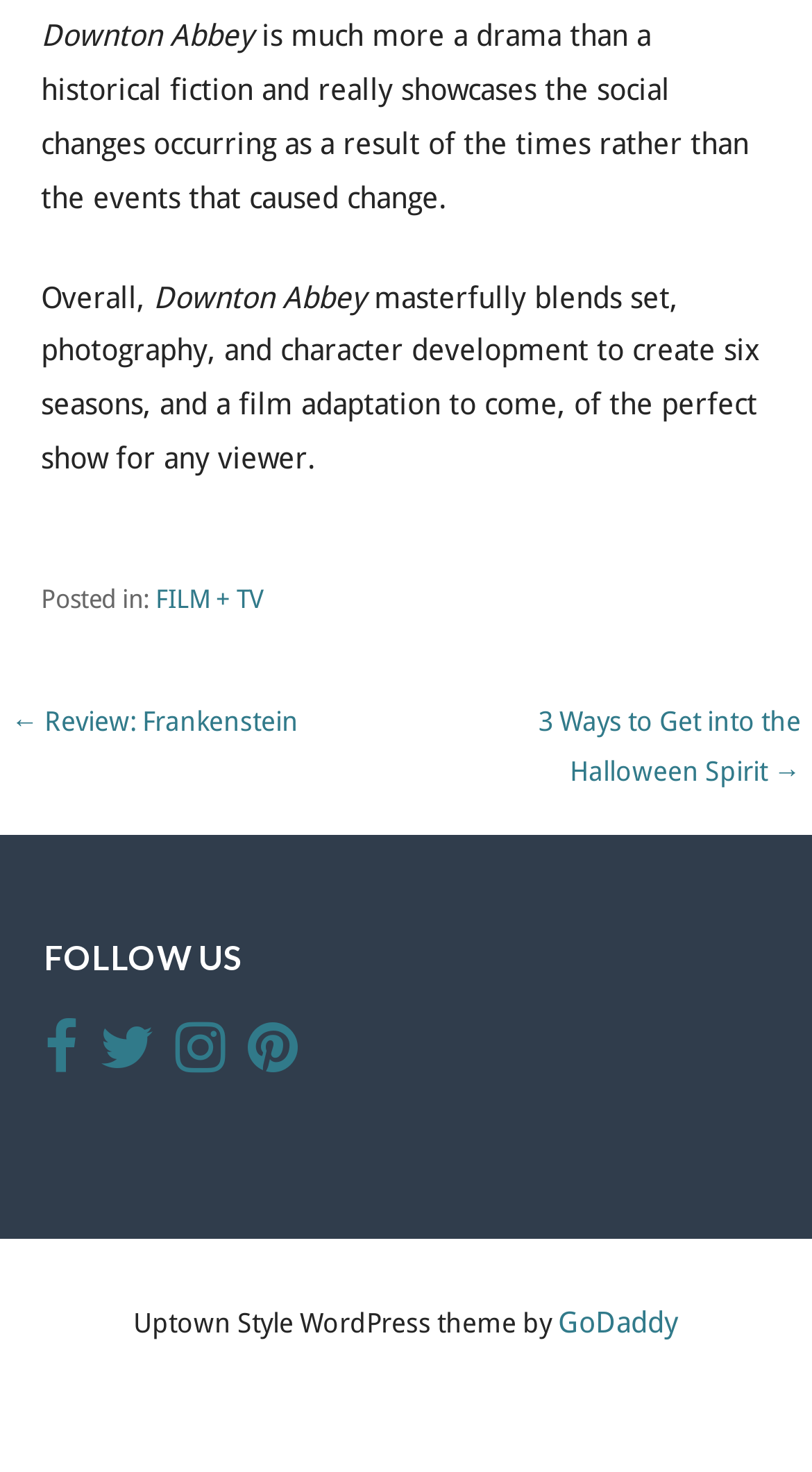Locate the bounding box of the UI element based on this description: "FILM + TV". Provide four float numbers between 0 and 1 as [left, top, right, bottom].

[0.192, 0.398, 0.325, 0.418]